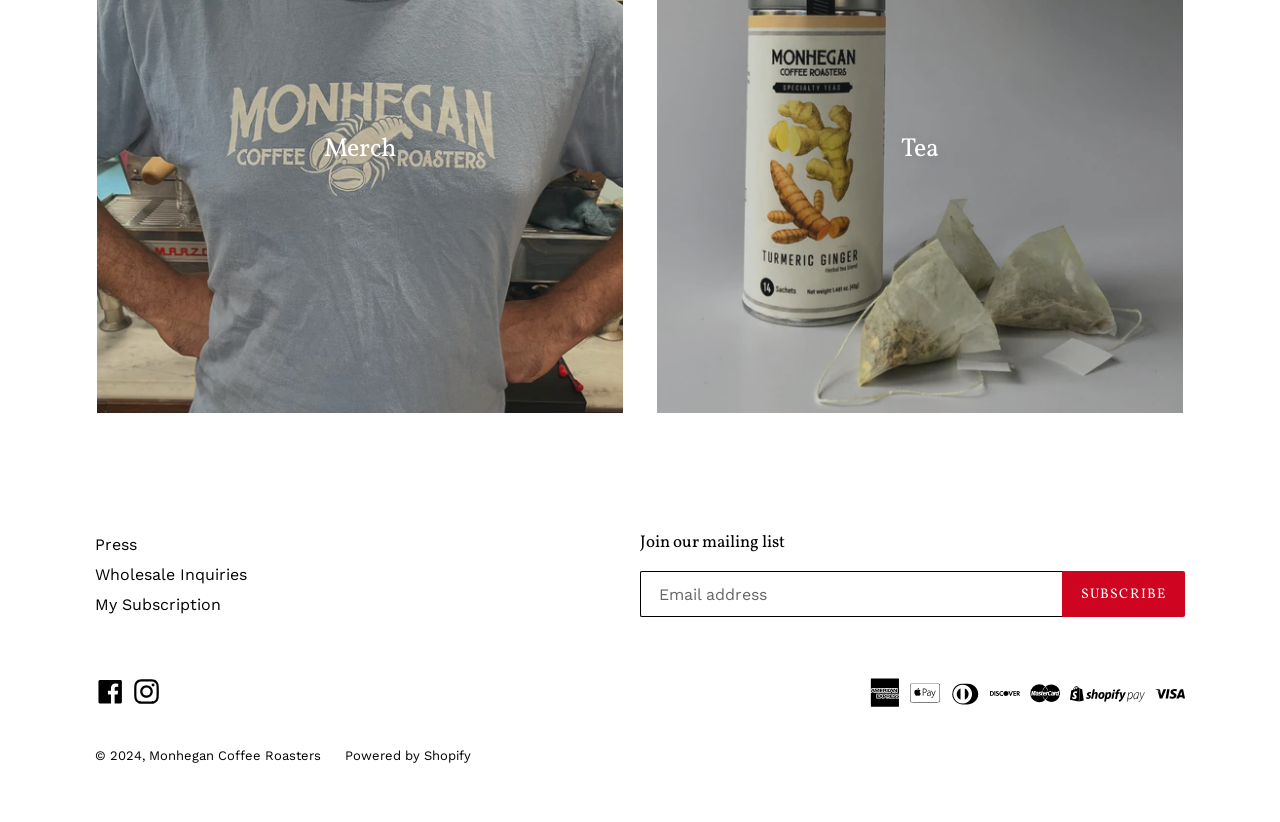How many social media links are there?
Look at the image and respond with a single word or a short phrase.

2